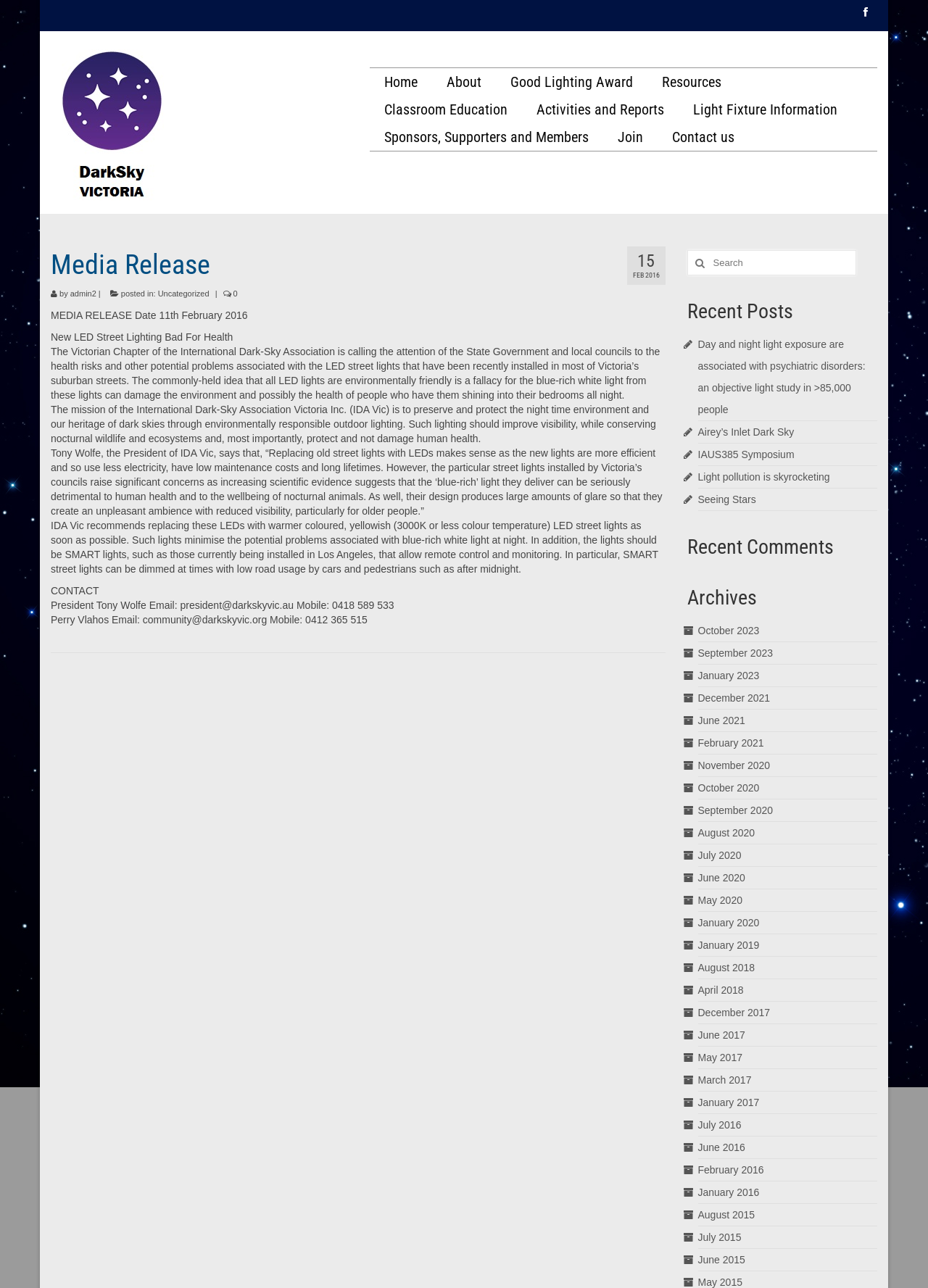Find the bounding box coordinates of the element you need to click on to perform this action: 'Read the 'Media Release' article'. The coordinates should be represented by four float values between 0 and 1, in the format [left, top, right, bottom].

[0.055, 0.183, 0.717, 0.507]